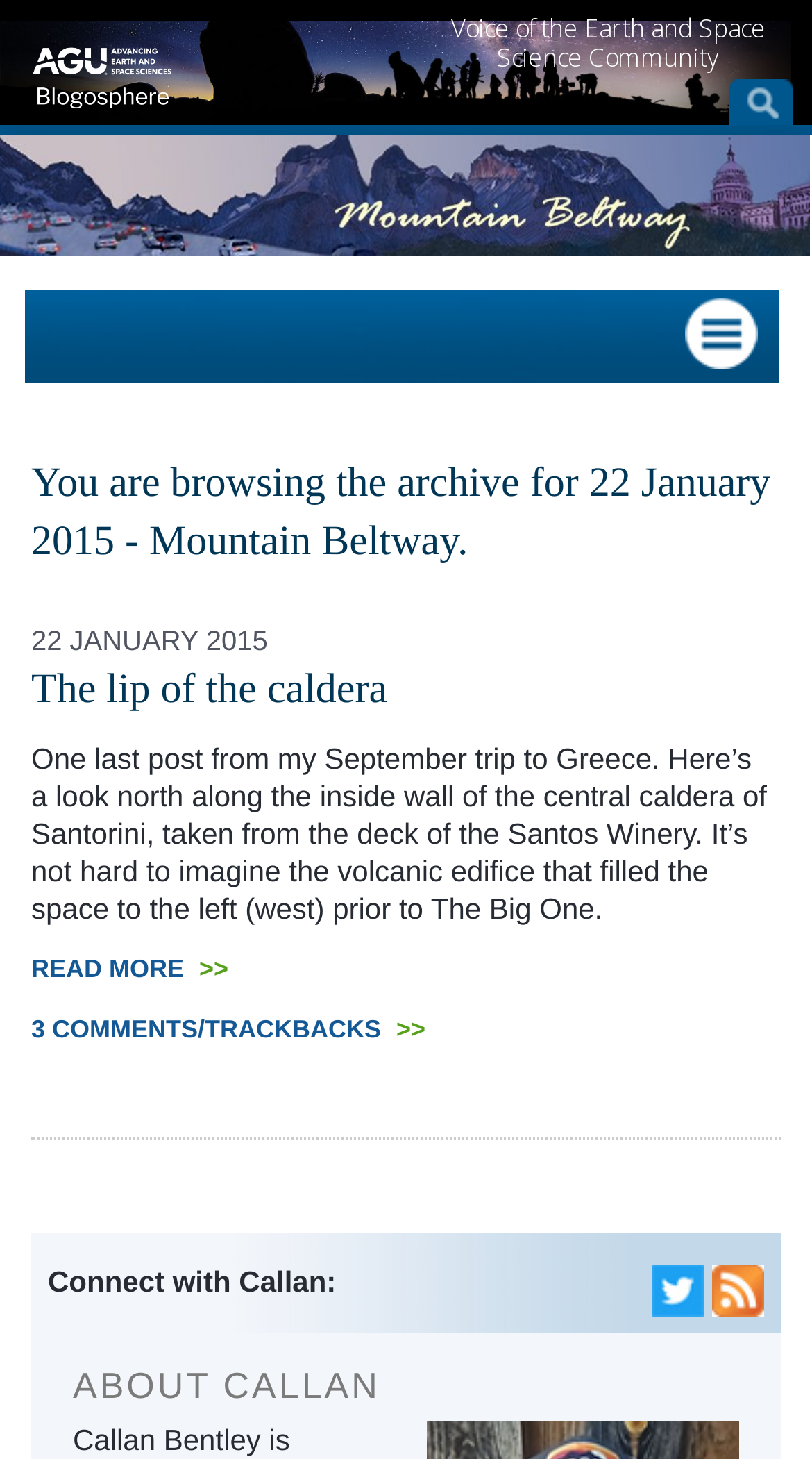How many social media links are there to connect with the author?
Please provide a comprehensive answer to the question based on the webpage screenshot.

I found the number of social media links by looking at the links 'Twitter' and 'RSS Feed' which are used to connect with the author.